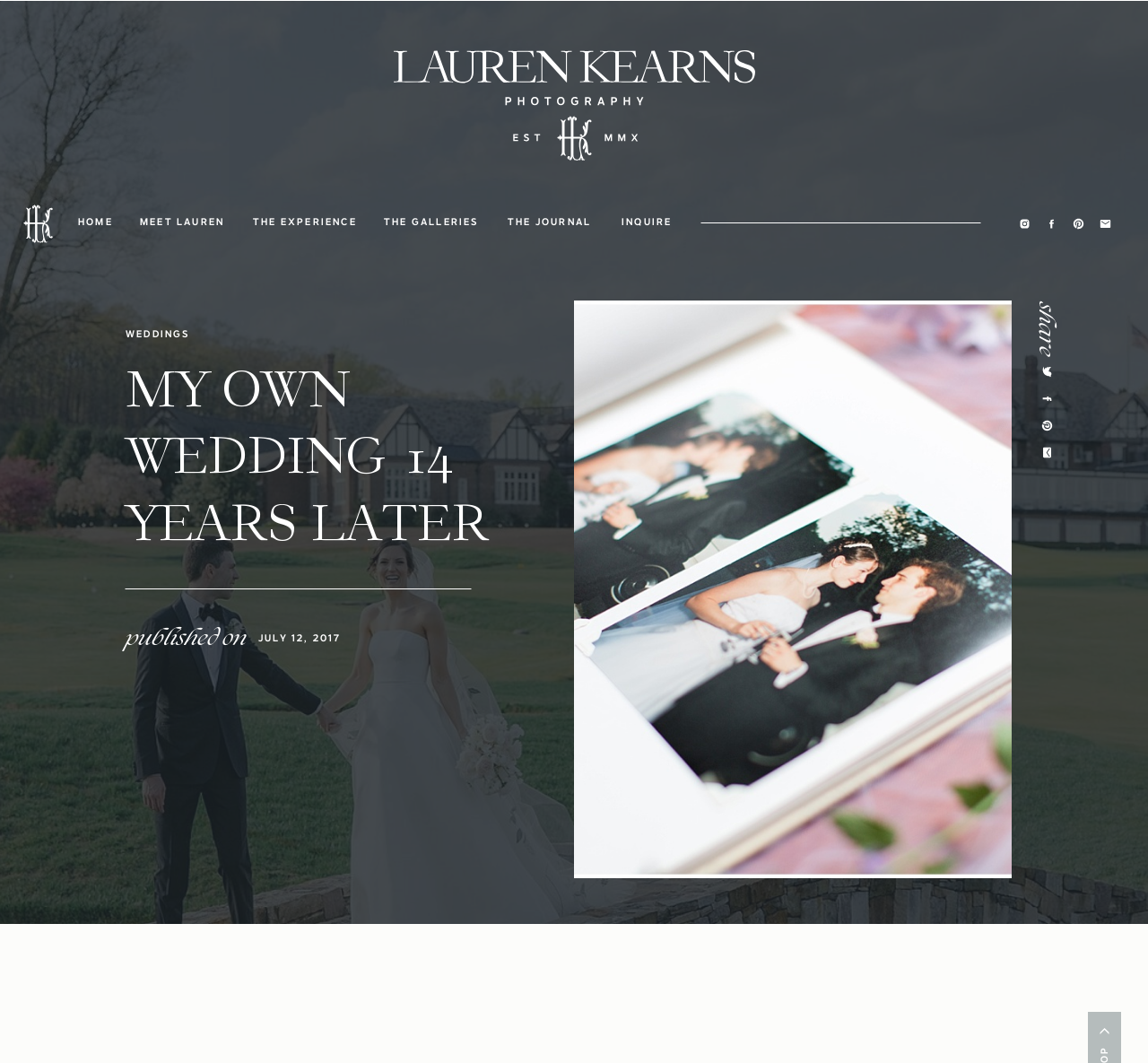What is the topic of the blog post? Using the information from the screenshot, answer with a single word or phrase.

Wedding